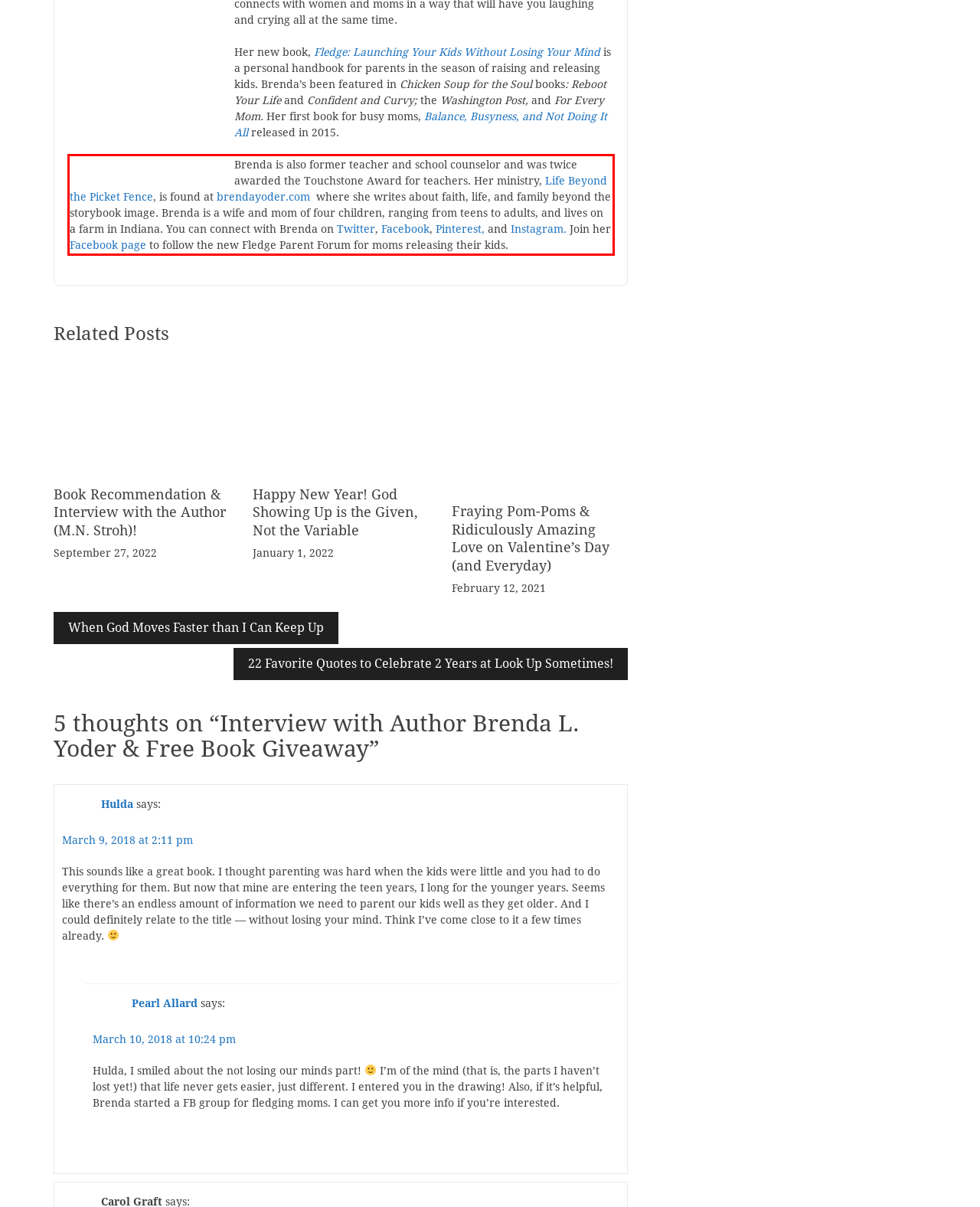Please identify and extract the text content from the UI element encased in a red bounding box on the provided webpage screenshot.

Brenda is also former teacher and school counselor and was twice awarded the Touchstone Award for teachers. Her ministry, Life Beyond the Picket Fence, is found at brendayoder.com where she writes about faith, life, and family beyond the storybook image. Brenda is a wife and mom of four children, ranging from teens to adults, and lives on a farm in Indiana. You can connect with Brenda on Twitter, Facebook, Pinterest, and Instagram. Join her Facebook page to follow the new Fledge Parent Forum for moms releasing their kids.